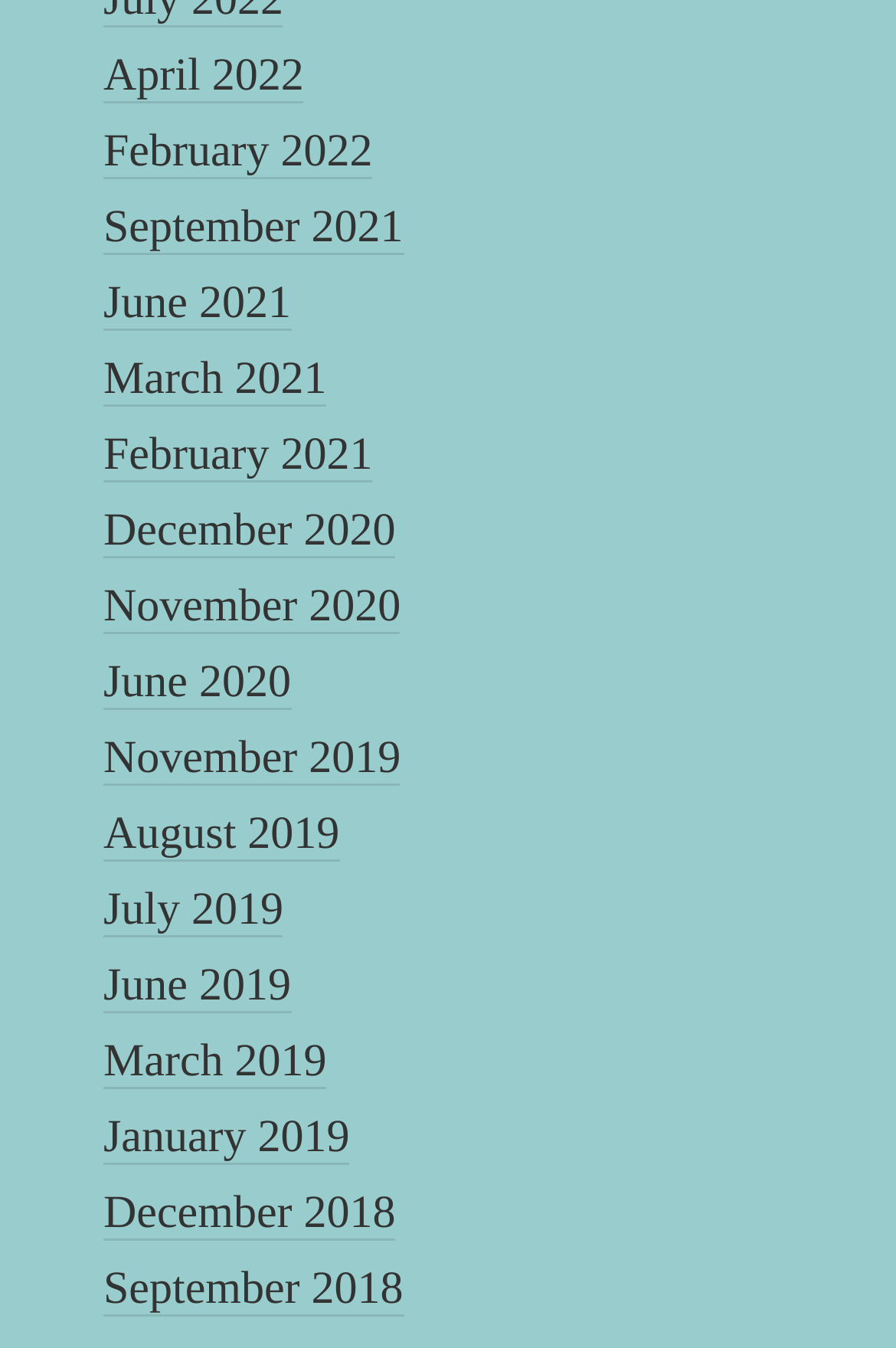Find the bounding box coordinates of the element to click in order to complete this instruction: "view February 2022". The bounding box coordinates must be four float numbers between 0 and 1, denoted as [left, top, right, bottom].

[0.115, 0.093, 0.416, 0.132]